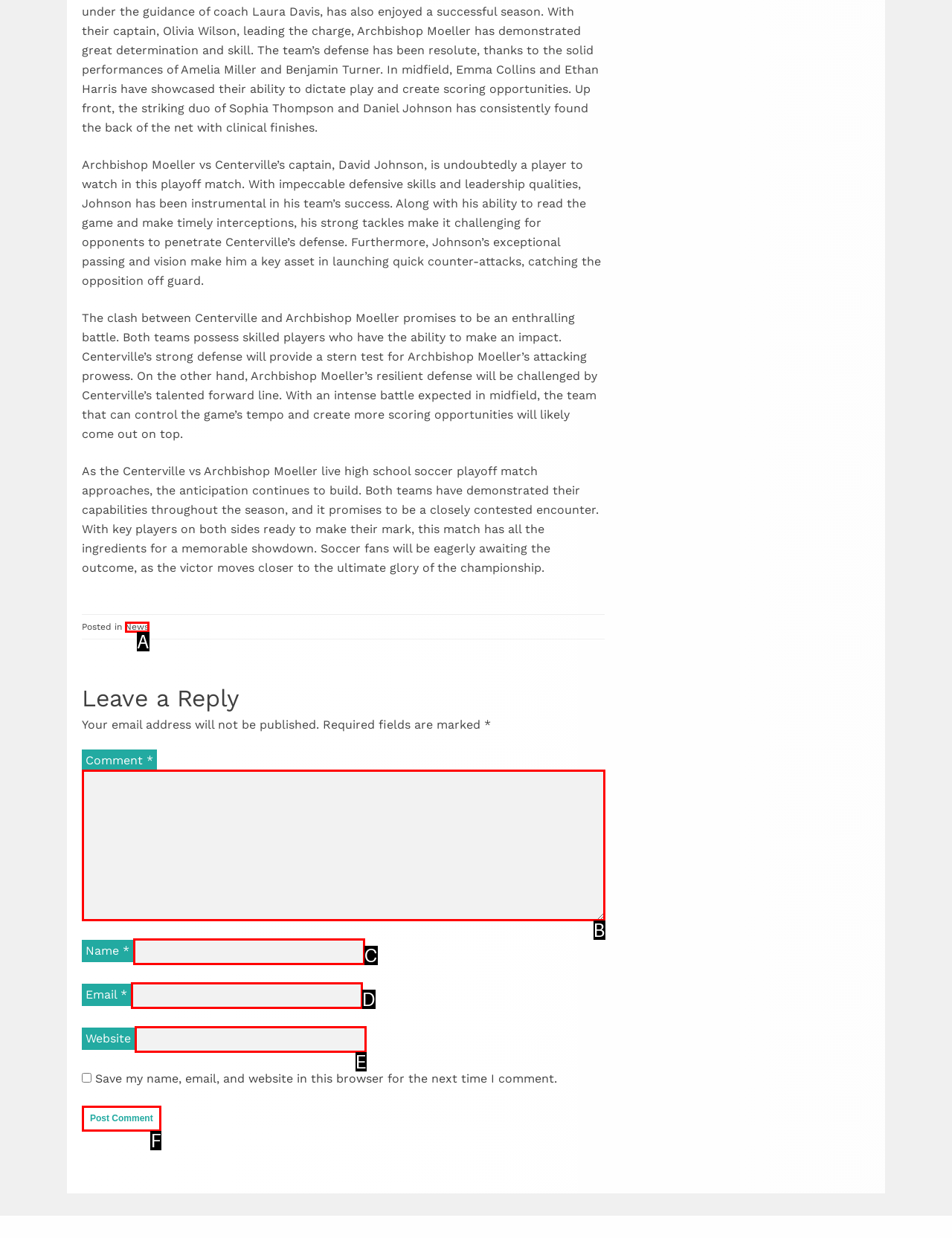From the given options, find the HTML element that fits the description: parent_node: Website name="url". Reply with the letter of the chosen element.

E